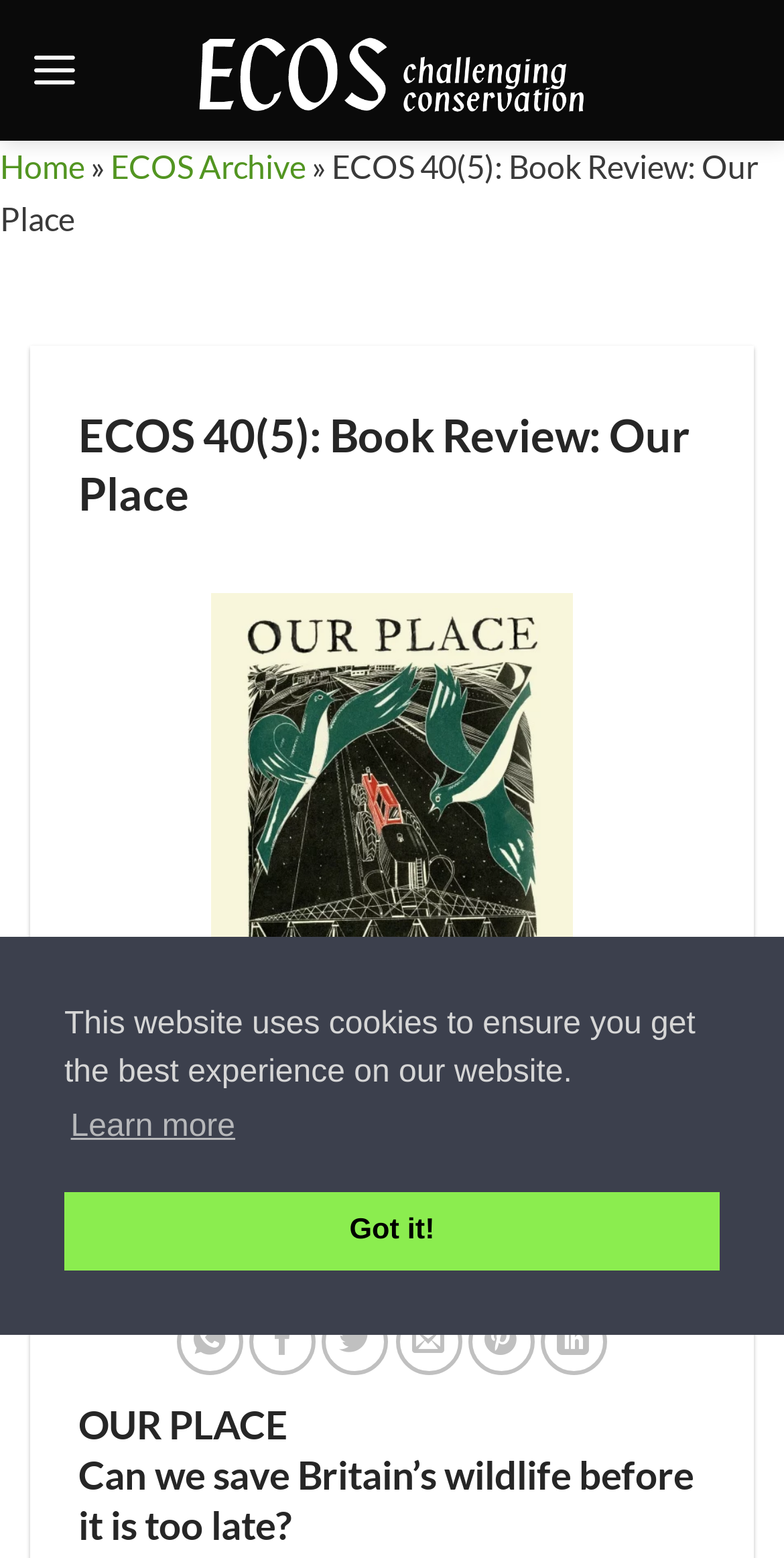Specify the bounding box coordinates of the area to click in order to follow the given instruction: "view the article 'setting the east ablaze'."

None